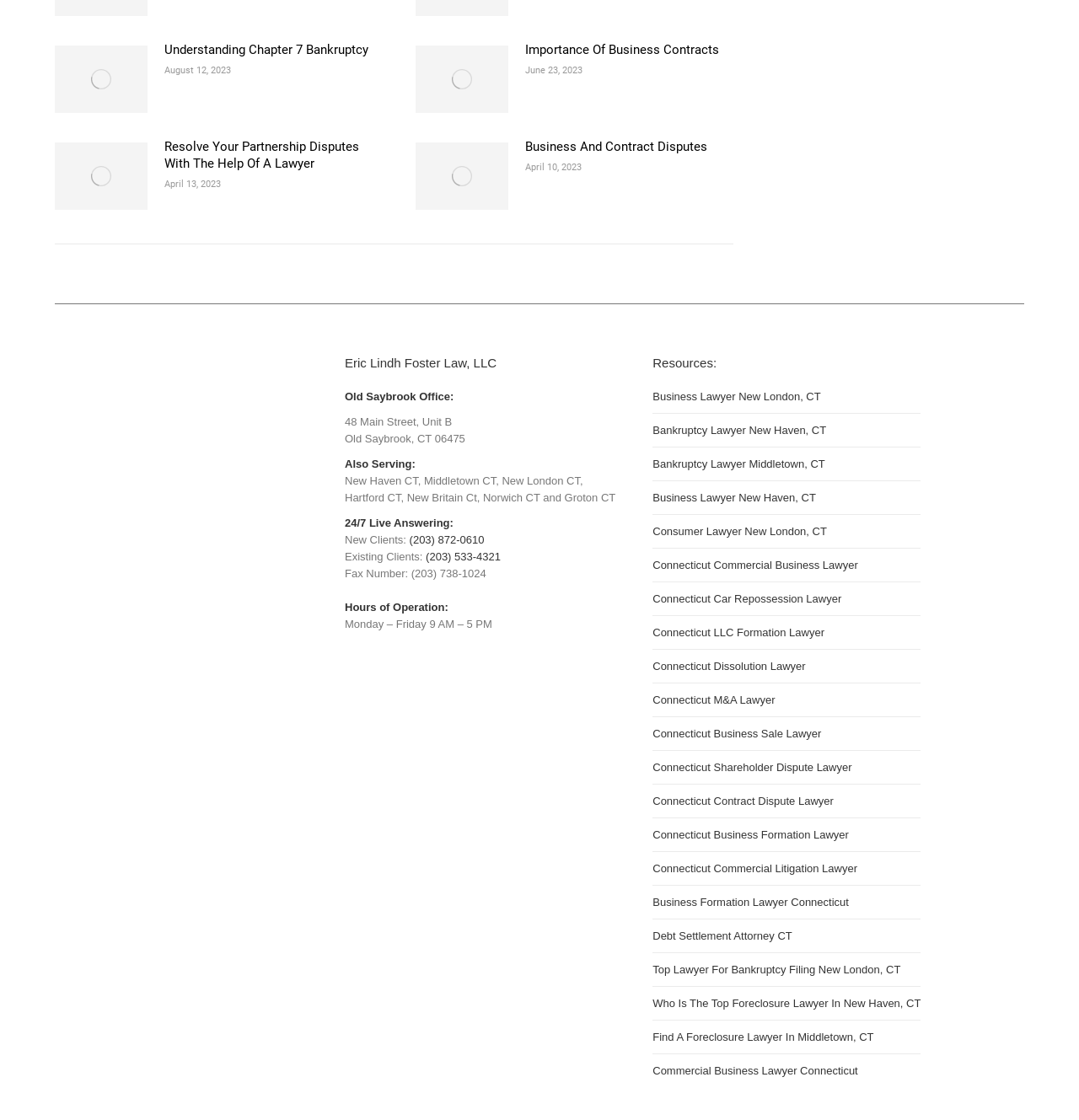Locate the bounding box coordinates of the segment that needs to be clicked to meet this instruction: "View the 'Hours of Operation'".

[0.32, 0.536, 0.415, 0.548]